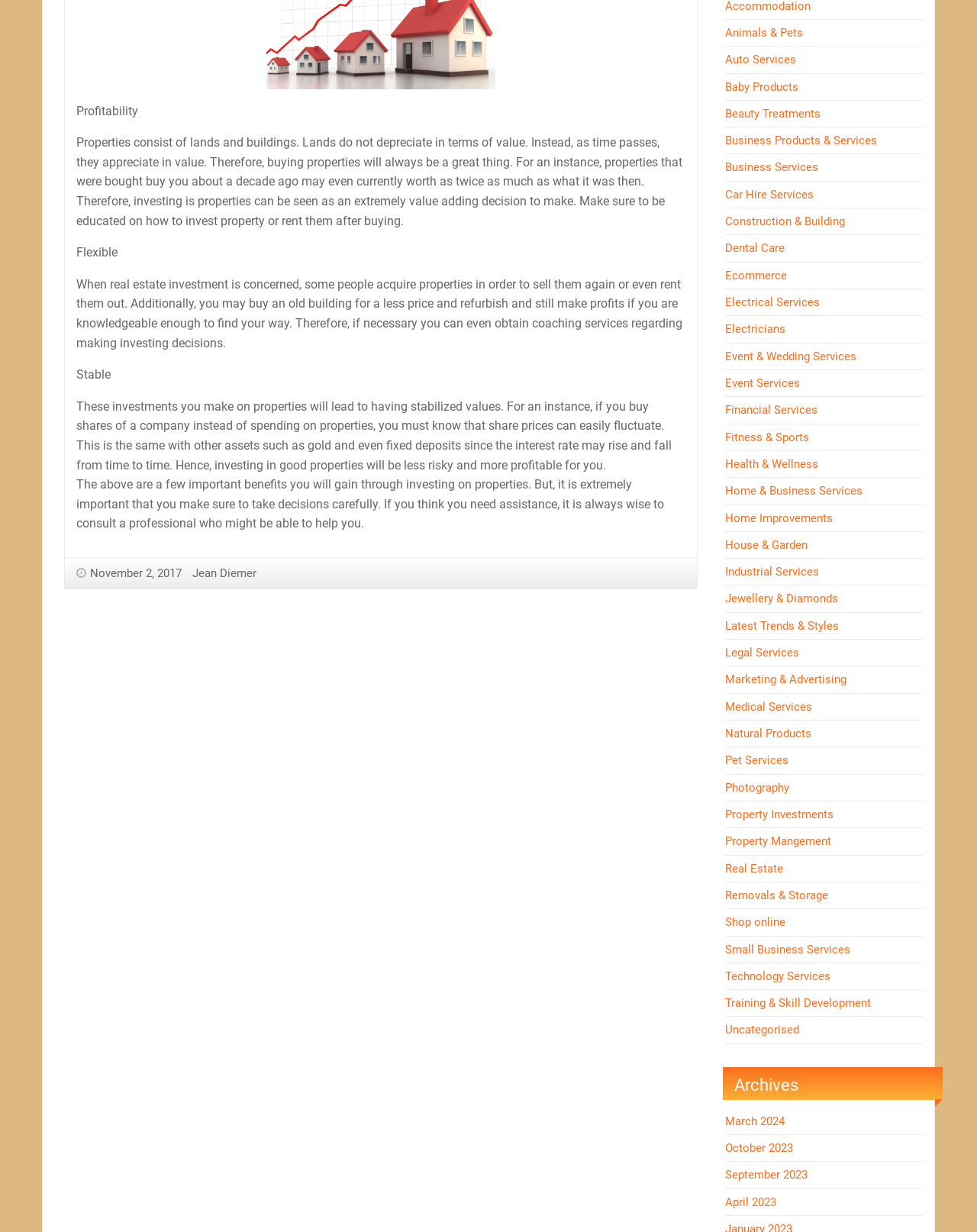Determine the bounding box coordinates for the region that must be clicked to execute the following instruction: "Check the archives".

[0.752, 0.873, 0.817, 0.889]